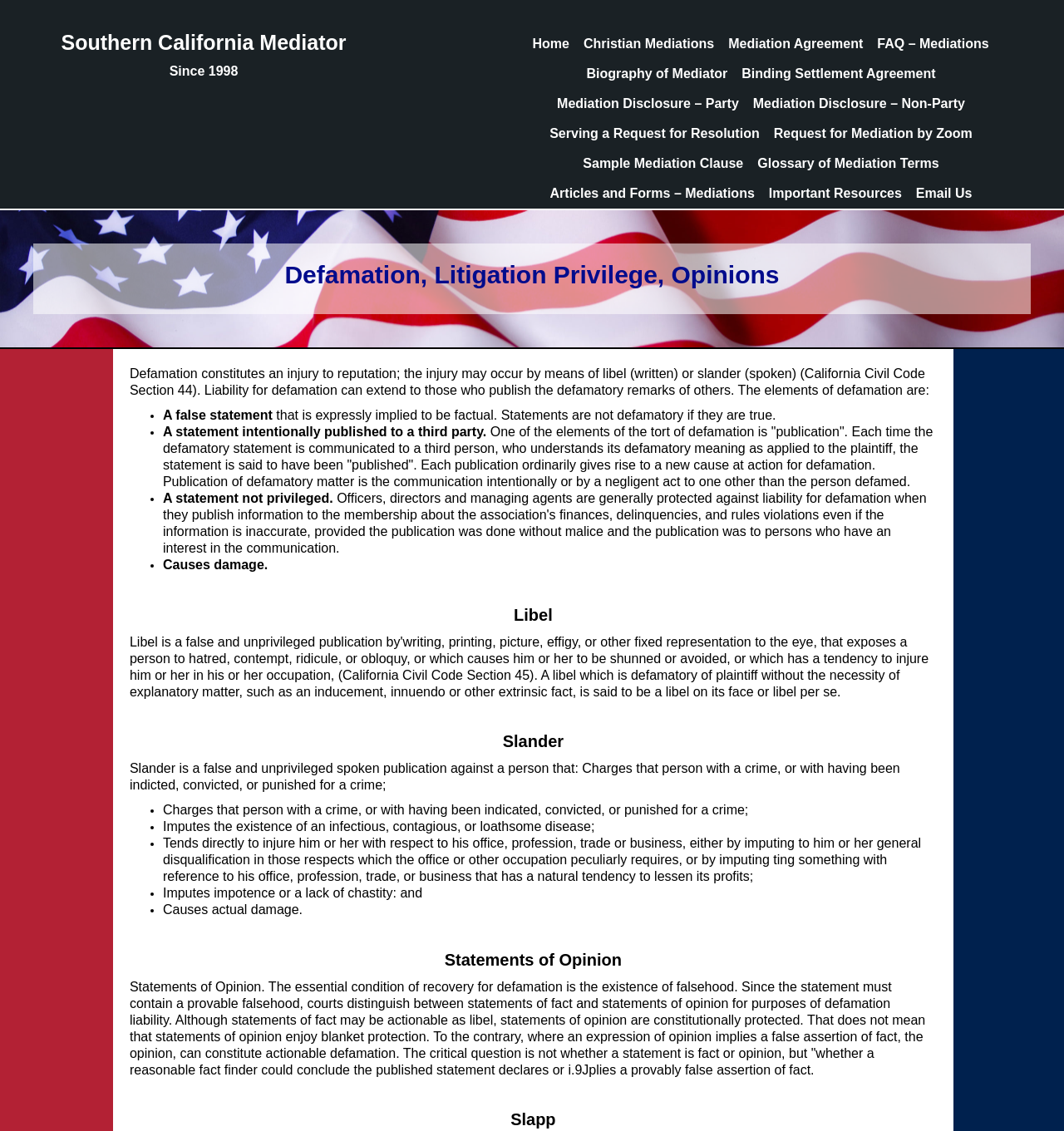Could you highlight the region that needs to be clicked to execute the instruction: "View Mediation Agreement"?

[0.678, 0.026, 0.817, 0.052]